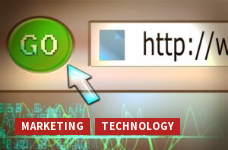What is hovering above the 'GO' button?
Refer to the image and provide a concise answer in one word or phrase.

an arrow cursor